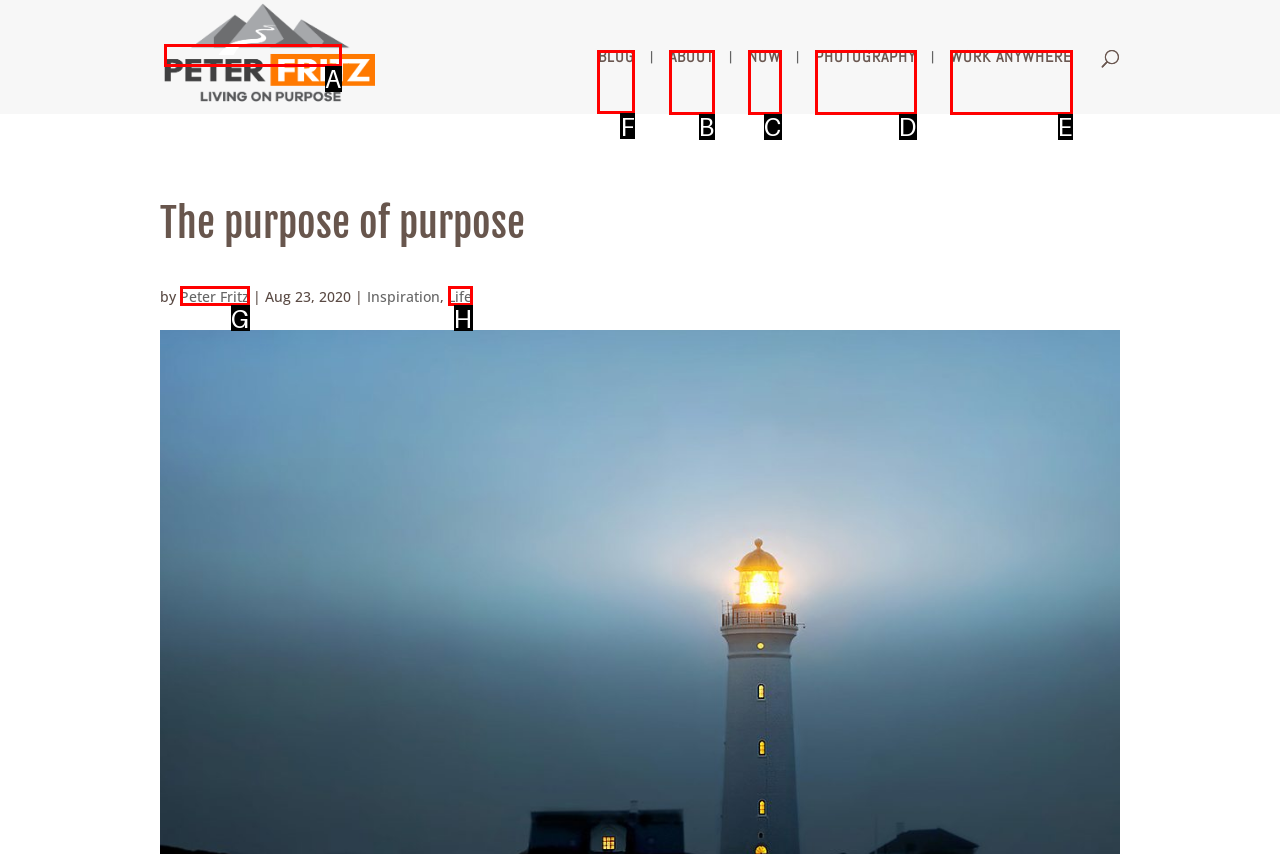Determine which HTML element to click on in order to complete the action: go to the blog page.
Reply with the letter of the selected option.

F